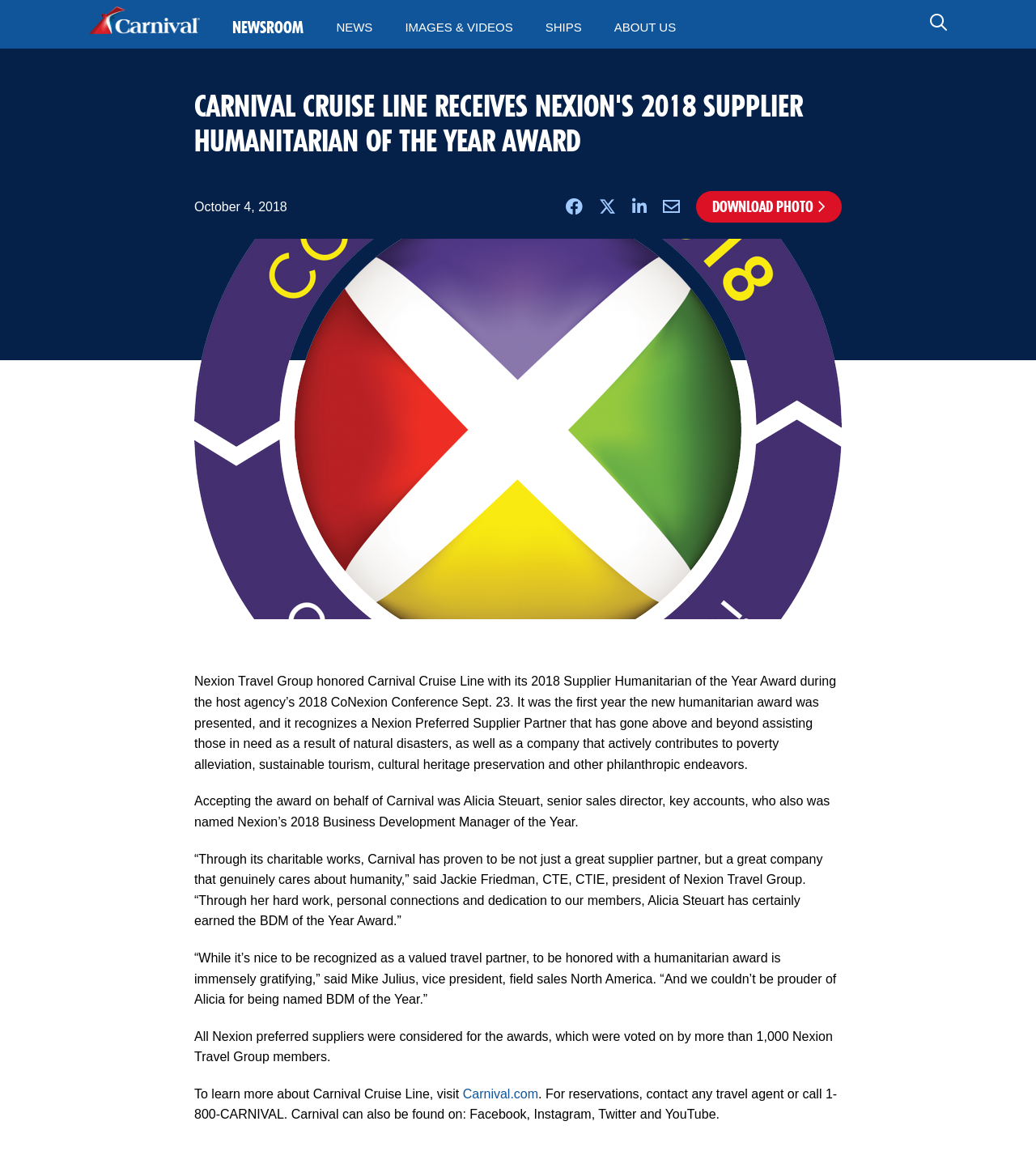Can you give a comprehensive explanation to the question given the content of the image?
Who accepted the award on behalf of Carnival Cruise Line?

The webpage states that Alicia Steuart, senior sales director, key accounts, accepted the award on behalf of Carnival Cruise Line.